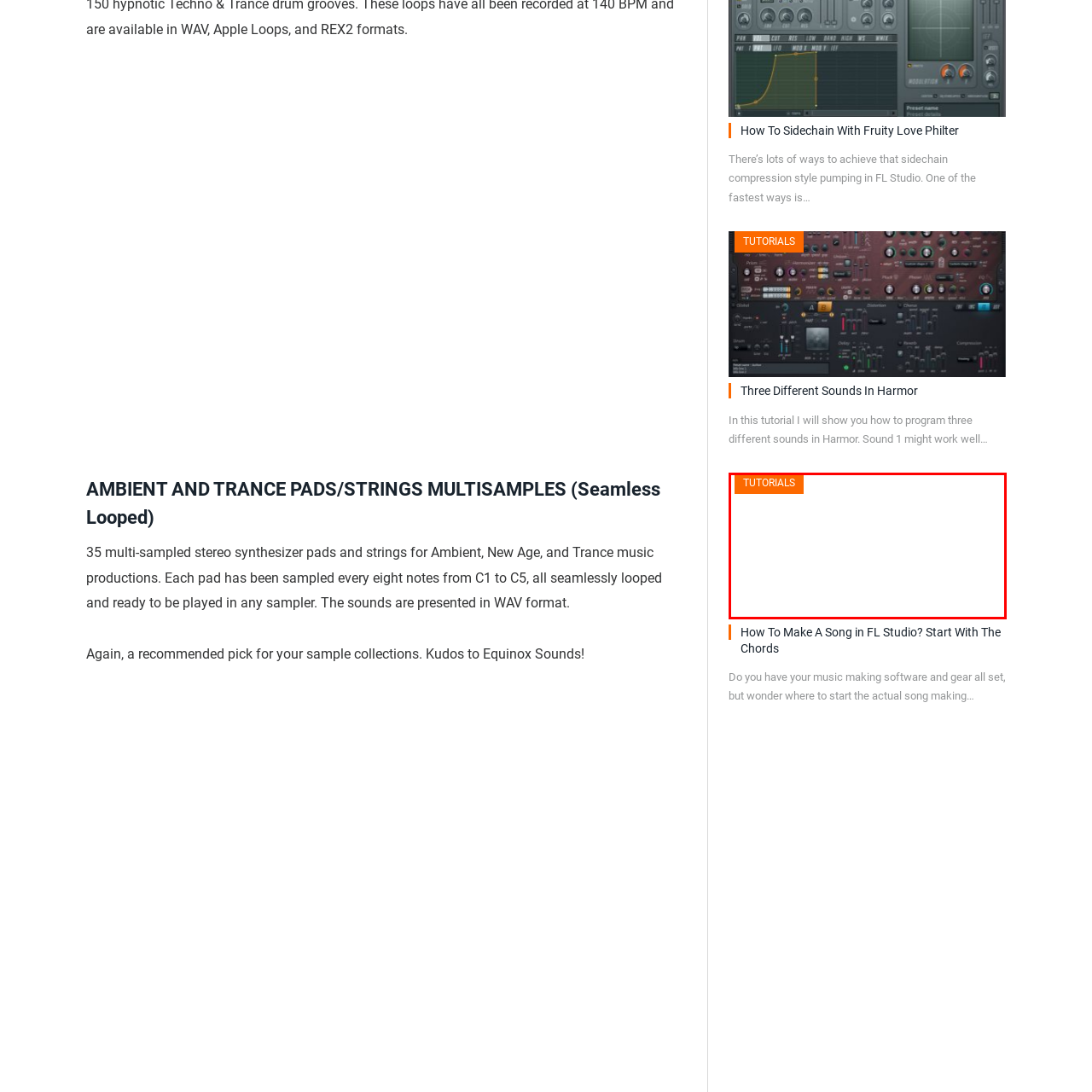Describe in detail what you see in the image highlighted by the red border.

The image associated with the tutorial titled "How To Make A Song in FL Studio? Start With The Chords" visually represents the concept of musical composition, potentially highlighting tools or techniques related to creating songs within the FL Studio platform. This particular tutorial is part of a series designed to guide users through the process of music making, specifically focusing on the foundational aspect of starting with chords. 

The context suggests a blend of educational content aimed at enhancing the user's skills in music production, emphasizing accessible methods to kickstart their songwriting journey. The section is part of a broader set of tutorials that aim to support aspiring musicians and producers in mastering FL Studio’s capabilities. The visual elements in the image may serve to illustrate key concepts covered in the accompanying text.